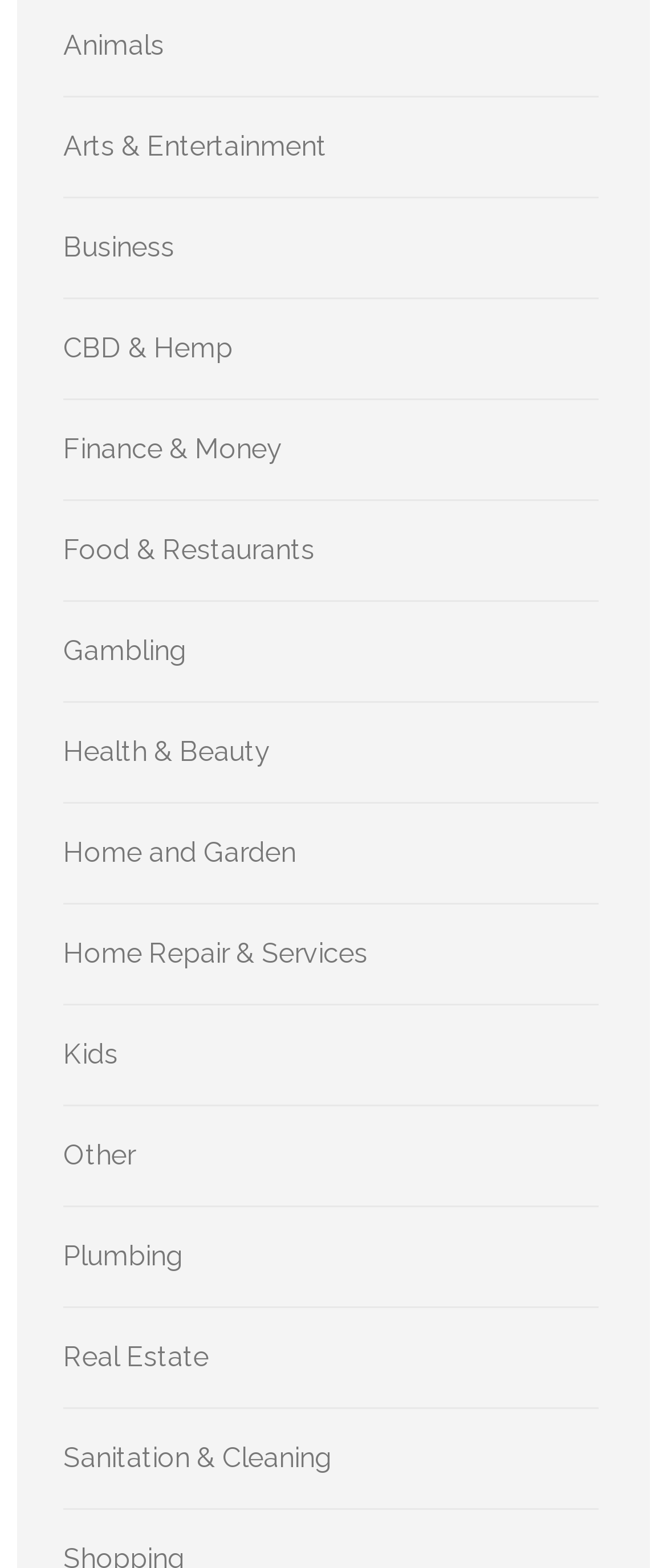Using the description: "Business", identify the bounding box of the corresponding UI element in the screenshot.

[0.095, 0.147, 0.262, 0.168]